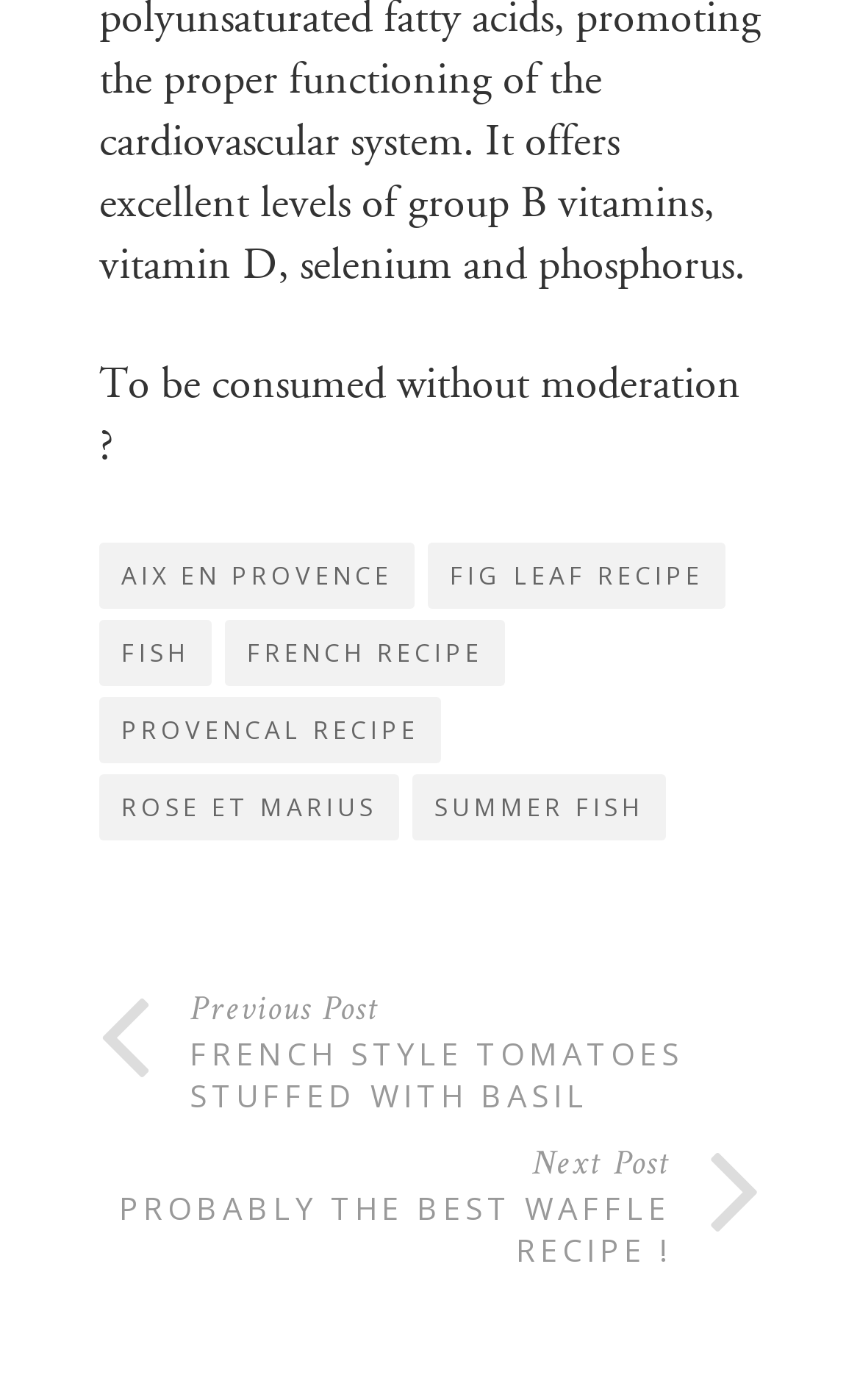Locate the bounding box coordinates of the element that needs to be clicked to carry out the instruction: "View FISH recipe". The coordinates should be given as four float numbers ranging from 0 to 1, i.e., [left, top, right, bottom].

[0.115, 0.443, 0.246, 0.49]